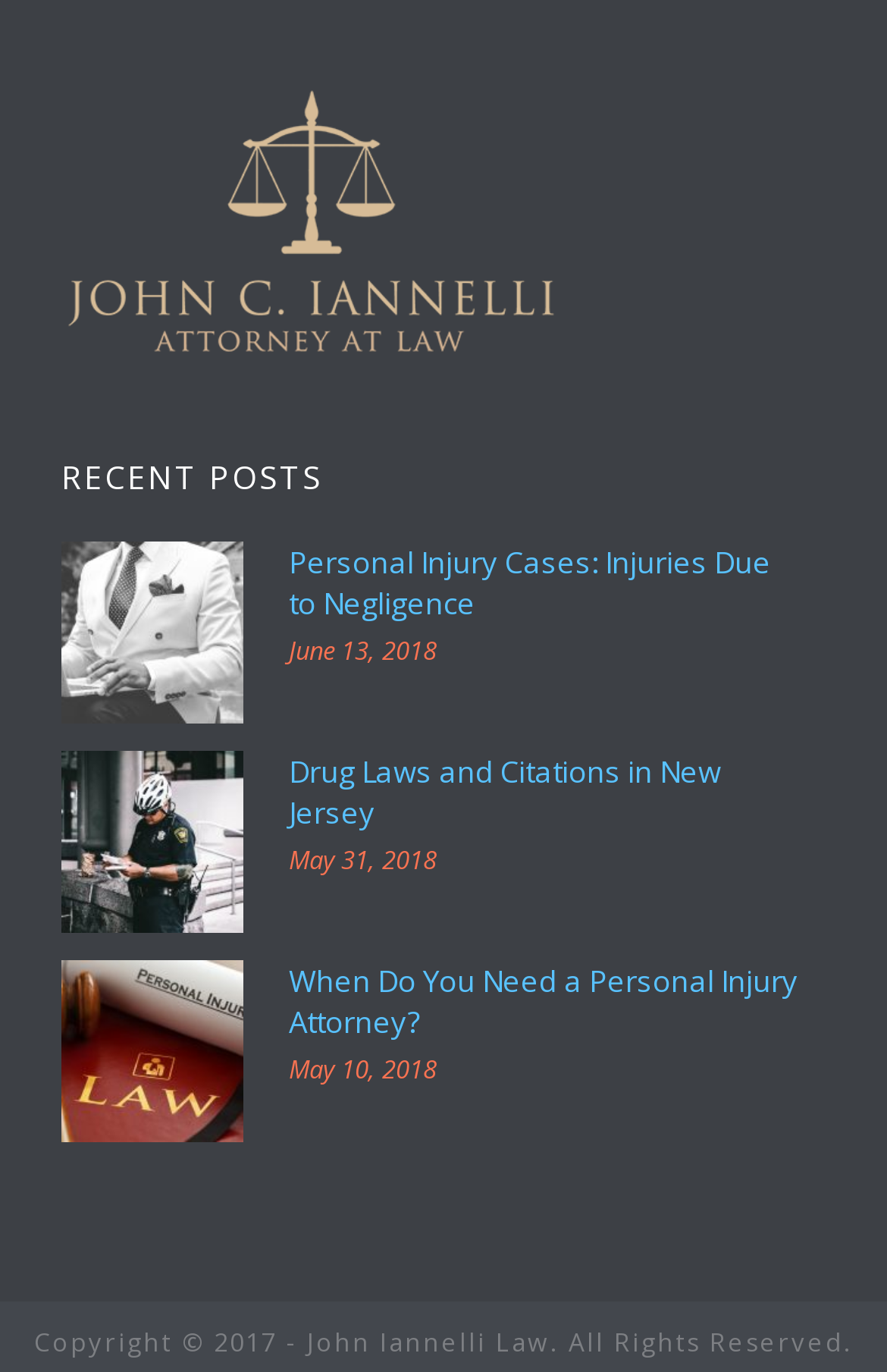What is the topic of the first recent post?
Provide a detailed answer to the question, using the image to inform your response.

The first recent post is a link with an image, and its text is 'Personal Injury Cases: Injuries Due to Negligence'. Therefore, the topic of the first recent post is Personal Injury Cases.